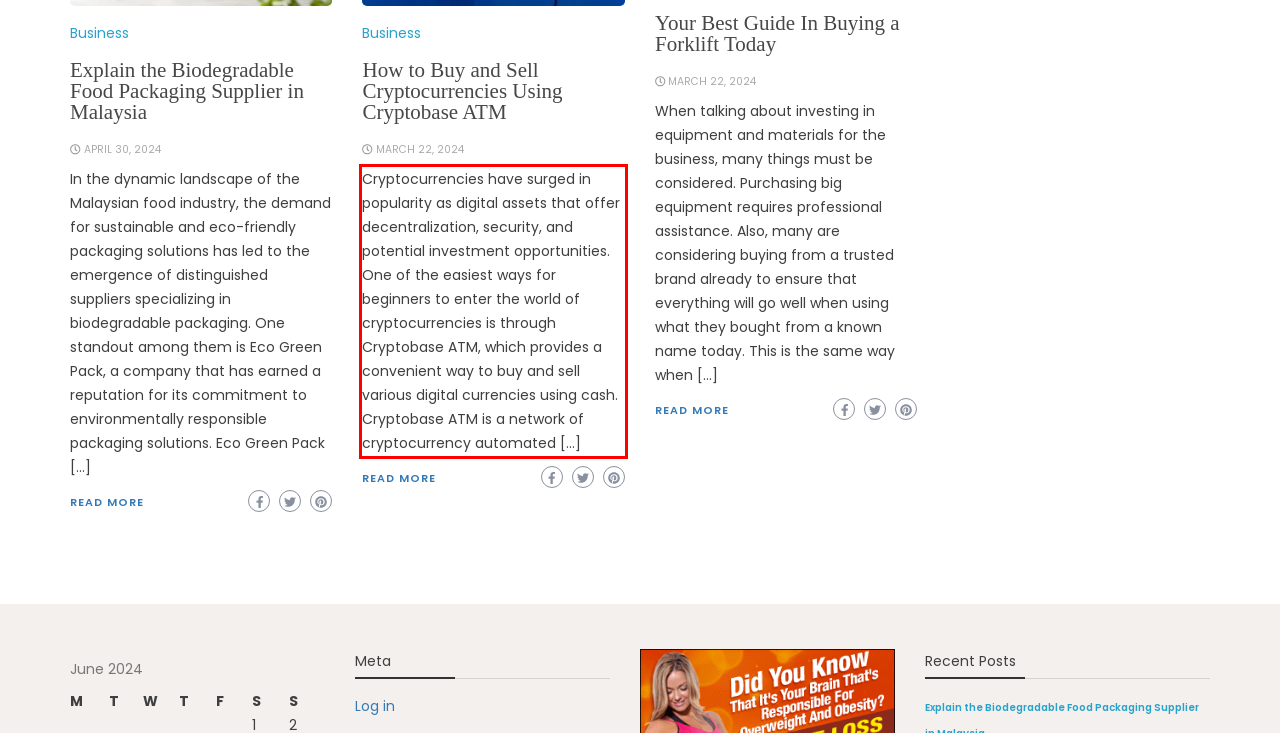Please use OCR to extract the text content from the red bounding box in the provided webpage screenshot.

Cryptocurrencies have surged in popularity as digital assets that offer decentralization, security, and potential investment opportunities. One of the easiest ways for beginners to enter the world of cryptocurrencies is through Cryptobase ATM, which provides a convenient way to buy and sell various digital currencies using cash. Cryptobase ATM is a network of cryptocurrency automated […]